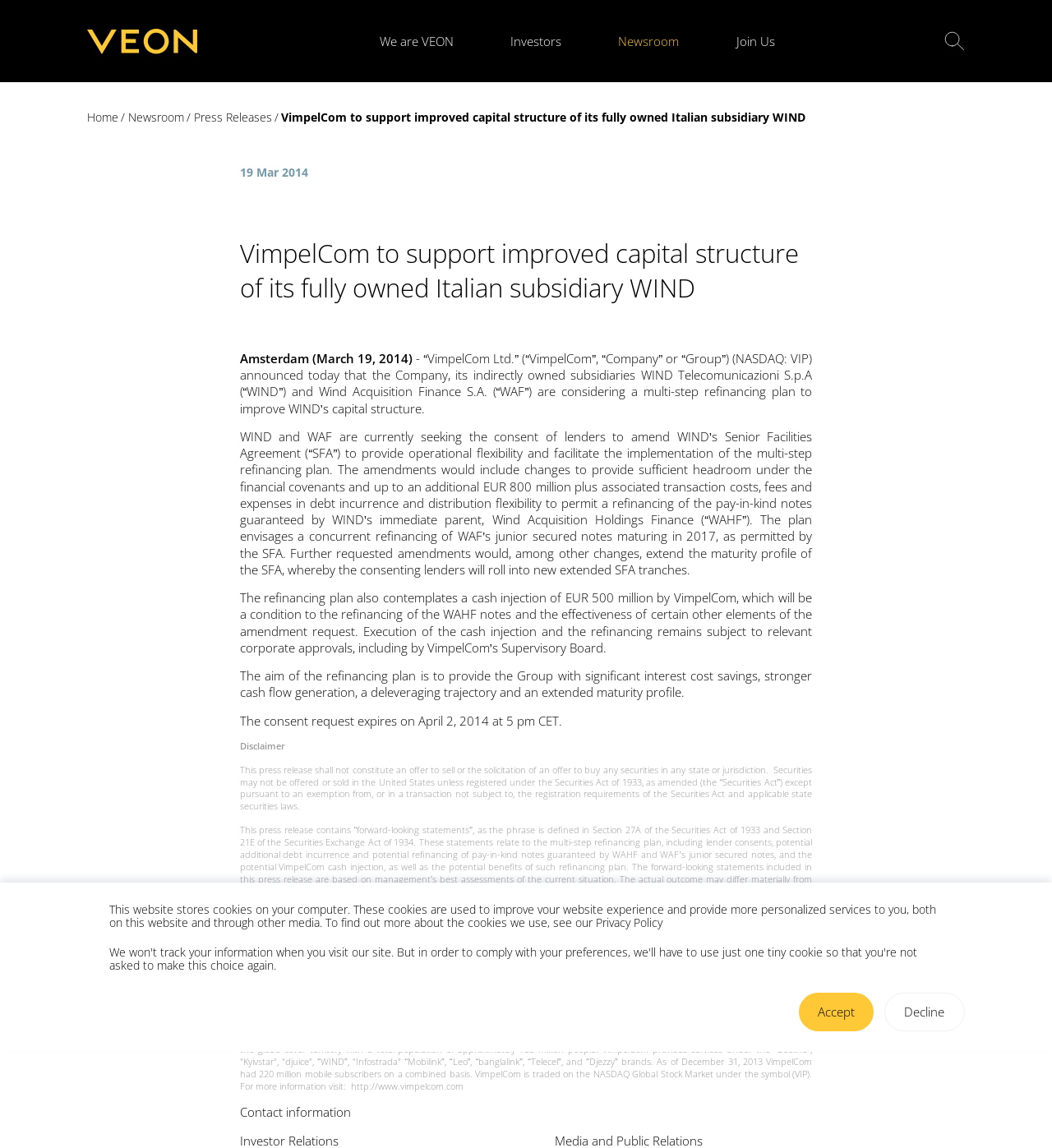Determine the bounding box coordinates for the area that should be clicked to carry out the following instruction: "Click the 'Newsroom' link".

[0.588, 0.028, 0.646, 0.043]